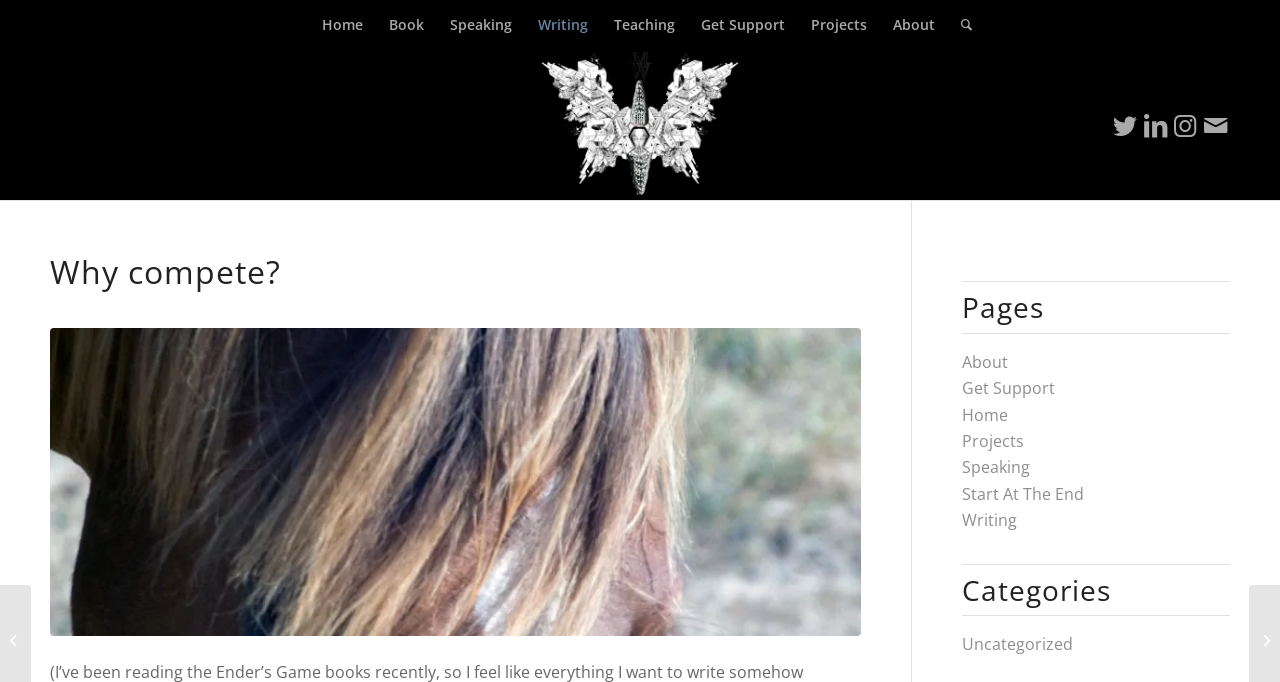How many social media links are there?
Look at the screenshot and respond with a single word or phrase.

4